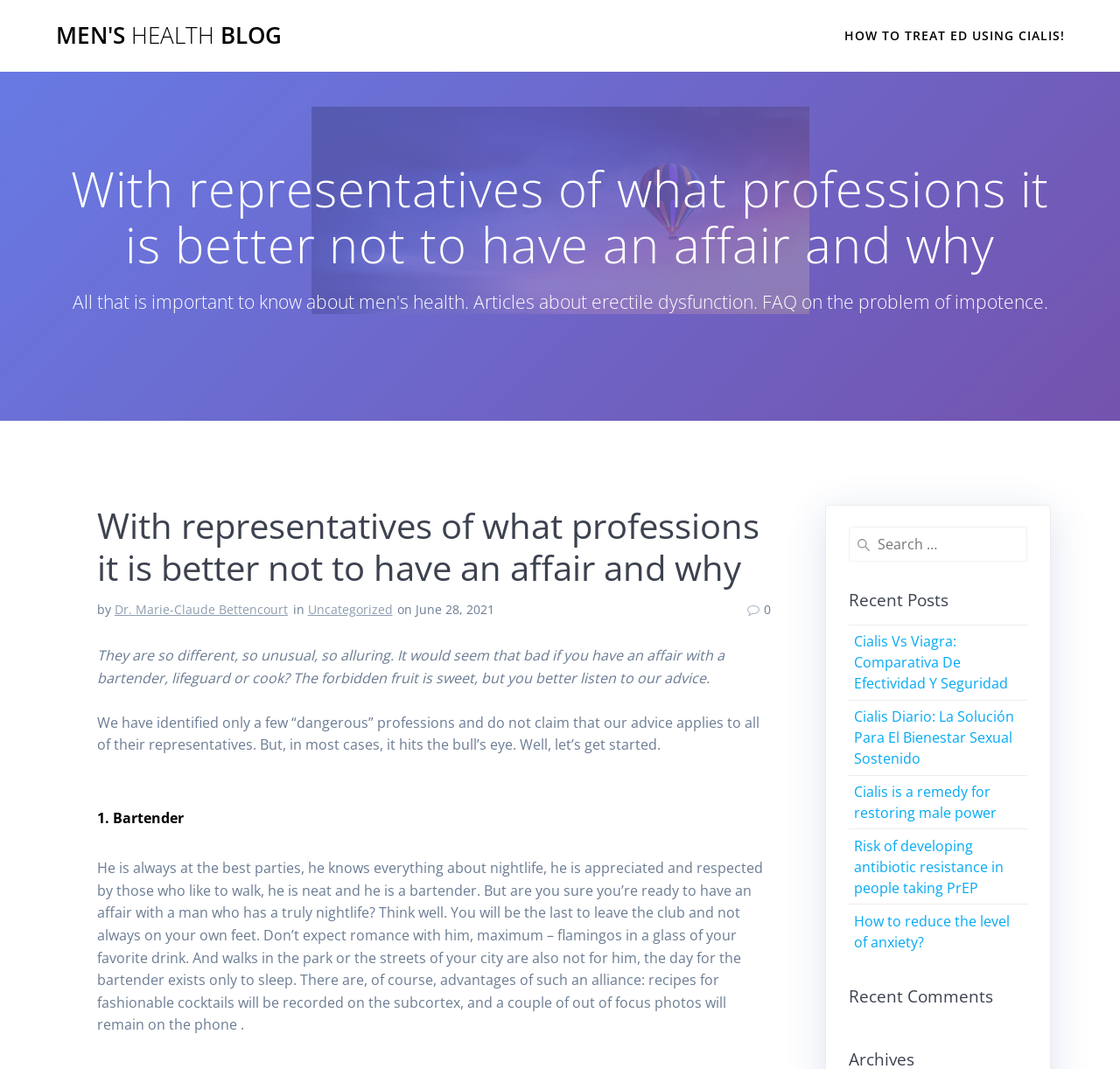Please identify the bounding box coordinates of the element on the webpage that should be clicked to follow this instruction: "Search for something". The bounding box coordinates should be given as four float numbers between 0 and 1, formatted as [left, top, right, bottom].

[0.757, 0.493, 0.918, 0.525]